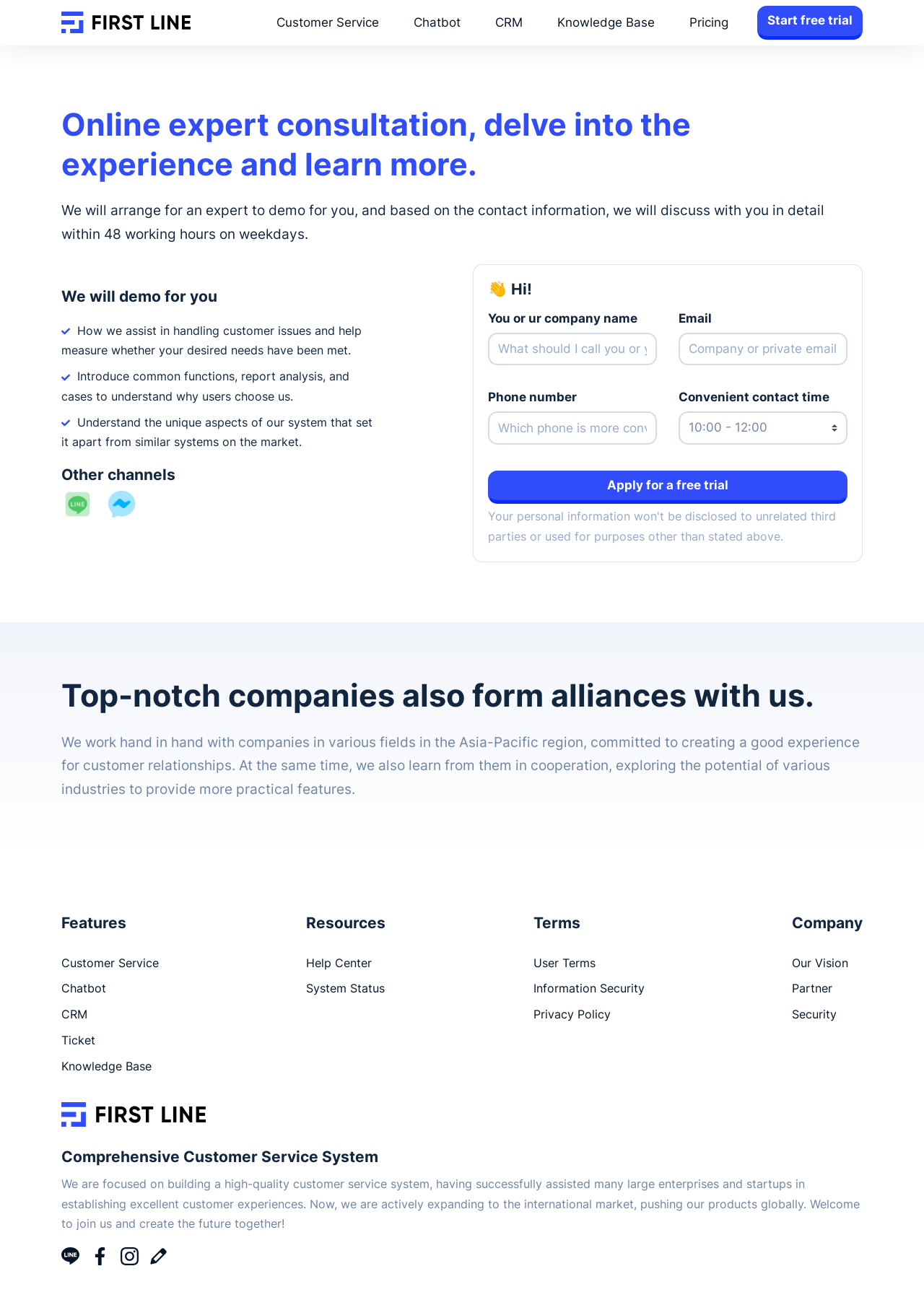Provide a thorough and detailed response to the question by examining the image: 
What is the company's main focus?

Based on the webpage content, the company's main focus is on building a high-quality customer service system, which is evident from the heading 'Comprehensive Customer Service System' and the description of their system.